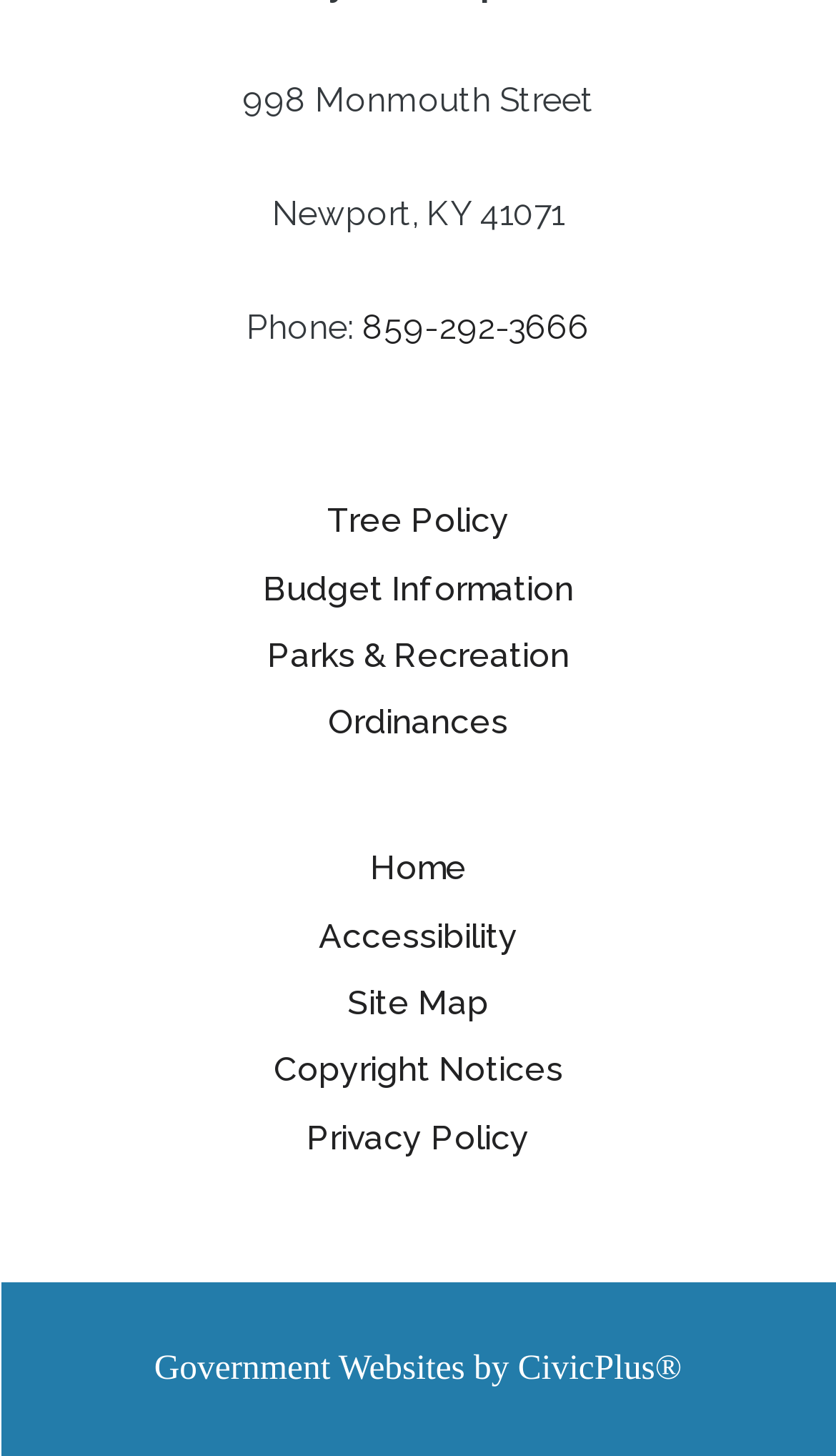Highlight the bounding box coordinates of the element that should be clicked to carry out the following instruction: "Learn about CivicPlus". The coordinates must be given as four float numbers ranging from 0 to 1, i.e., [left, top, right, bottom].

[0.62, 0.924, 0.816, 0.952]